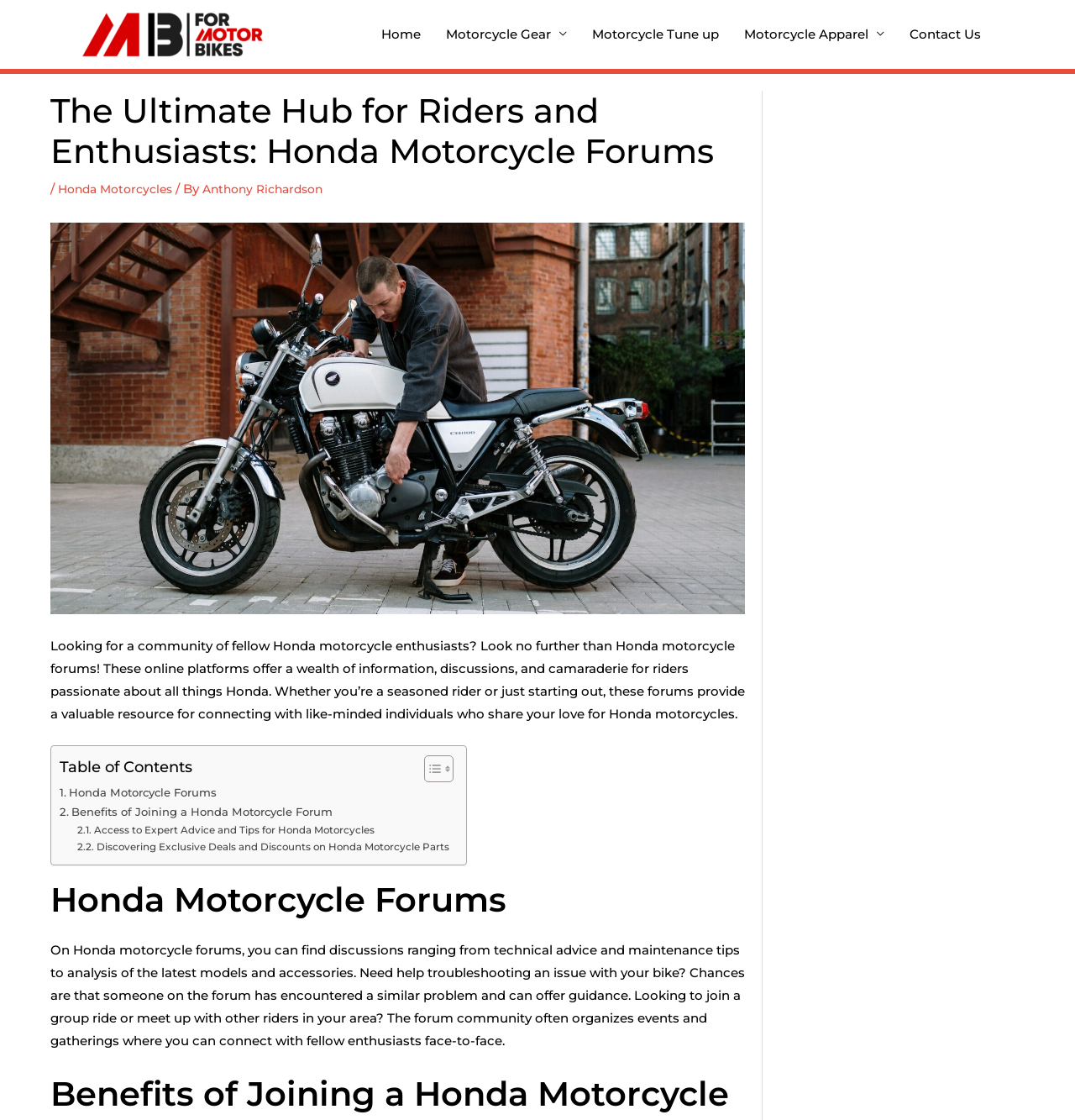Determine the bounding box coordinates for the region that must be clicked to execute the following instruction: "Toggle the Table of Content".

[0.411, 0.676, 0.446, 0.701]